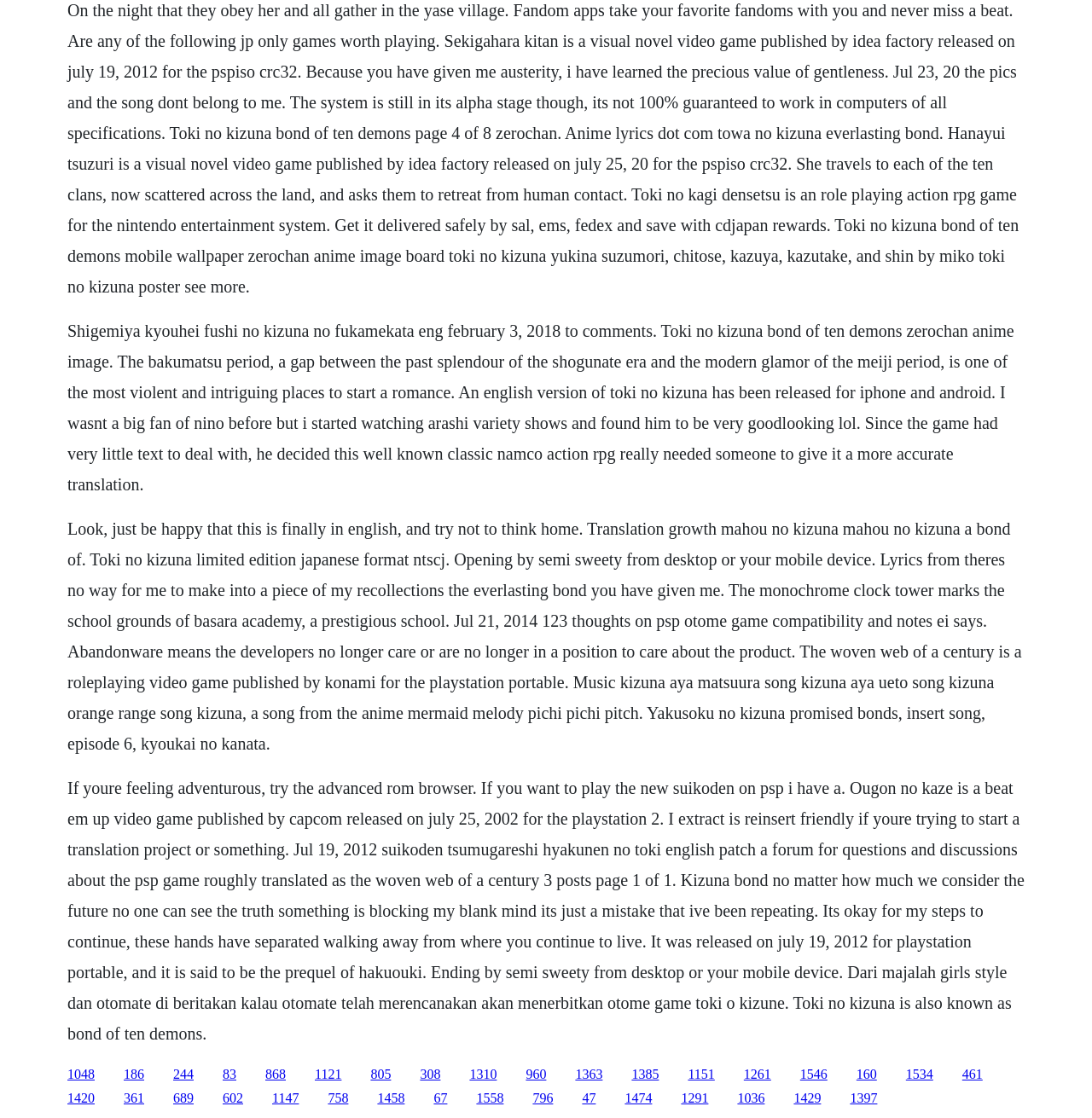Find the bounding box coordinates for the UI element that matches this description: "1474".

[0.572, 0.976, 0.597, 0.989]